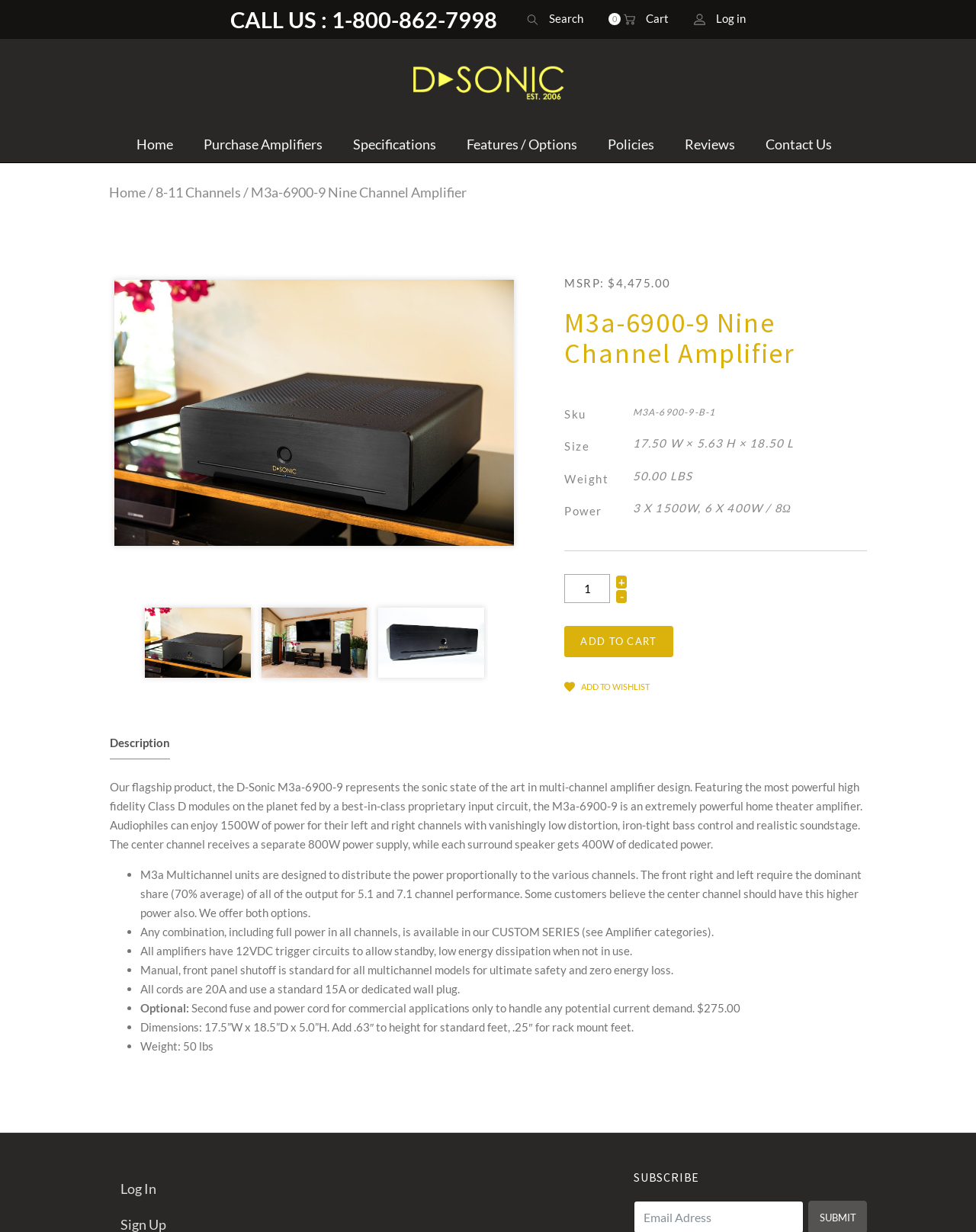What is the price of the M3a-6900-9 Nine Channel Amplifier?
Answer with a single word or short phrase according to what you see in the image.

$4,475.00